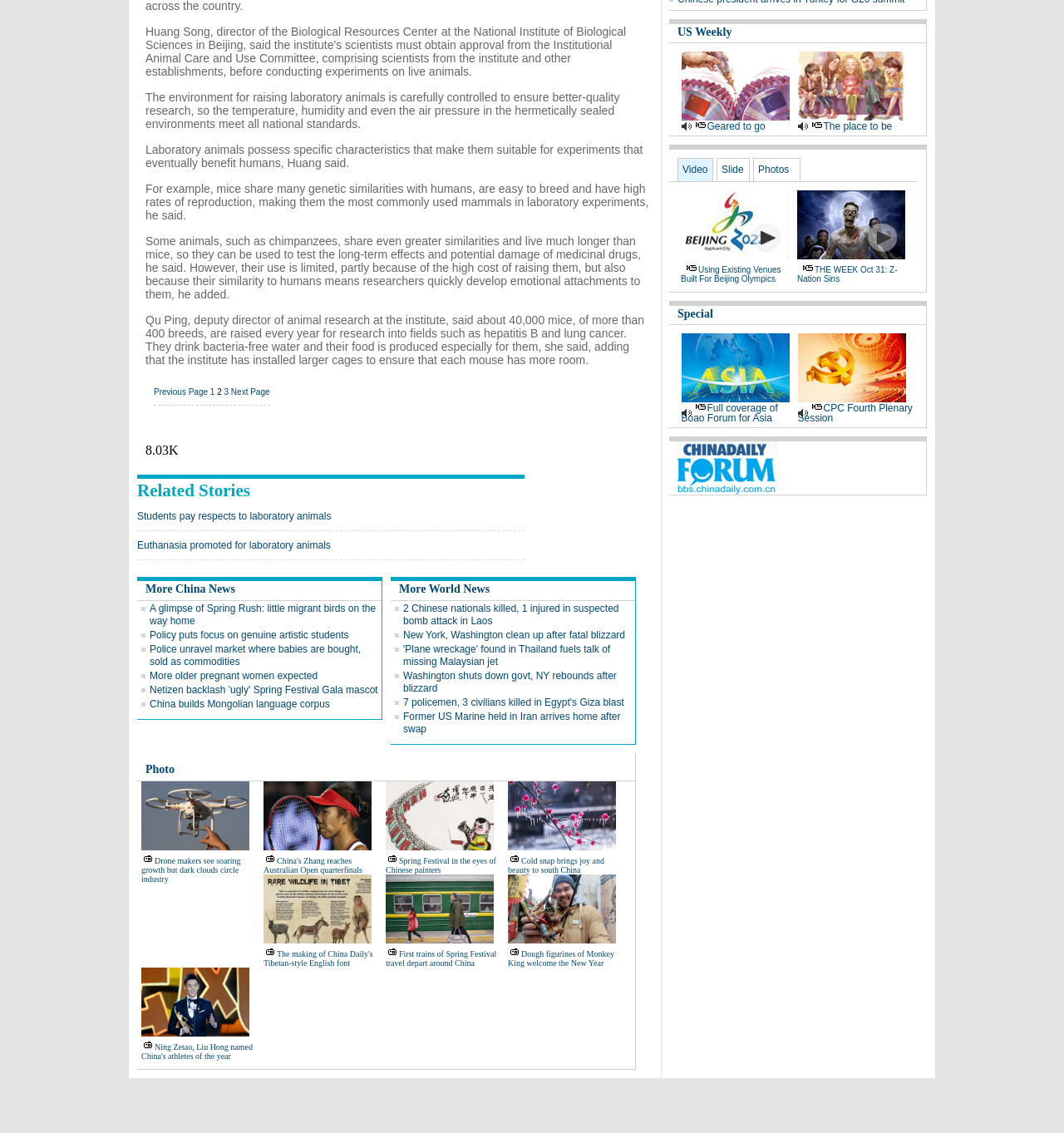How many mice are raised every year for research?
Please respond to the question with as much detail as possible.

According to the text, Qu Ping, deputy director of animal research at the institute, said that about 40,000 mice, of more than 400 breeds, are raised every year for research into fields such as hepatitis B and lung cancer.